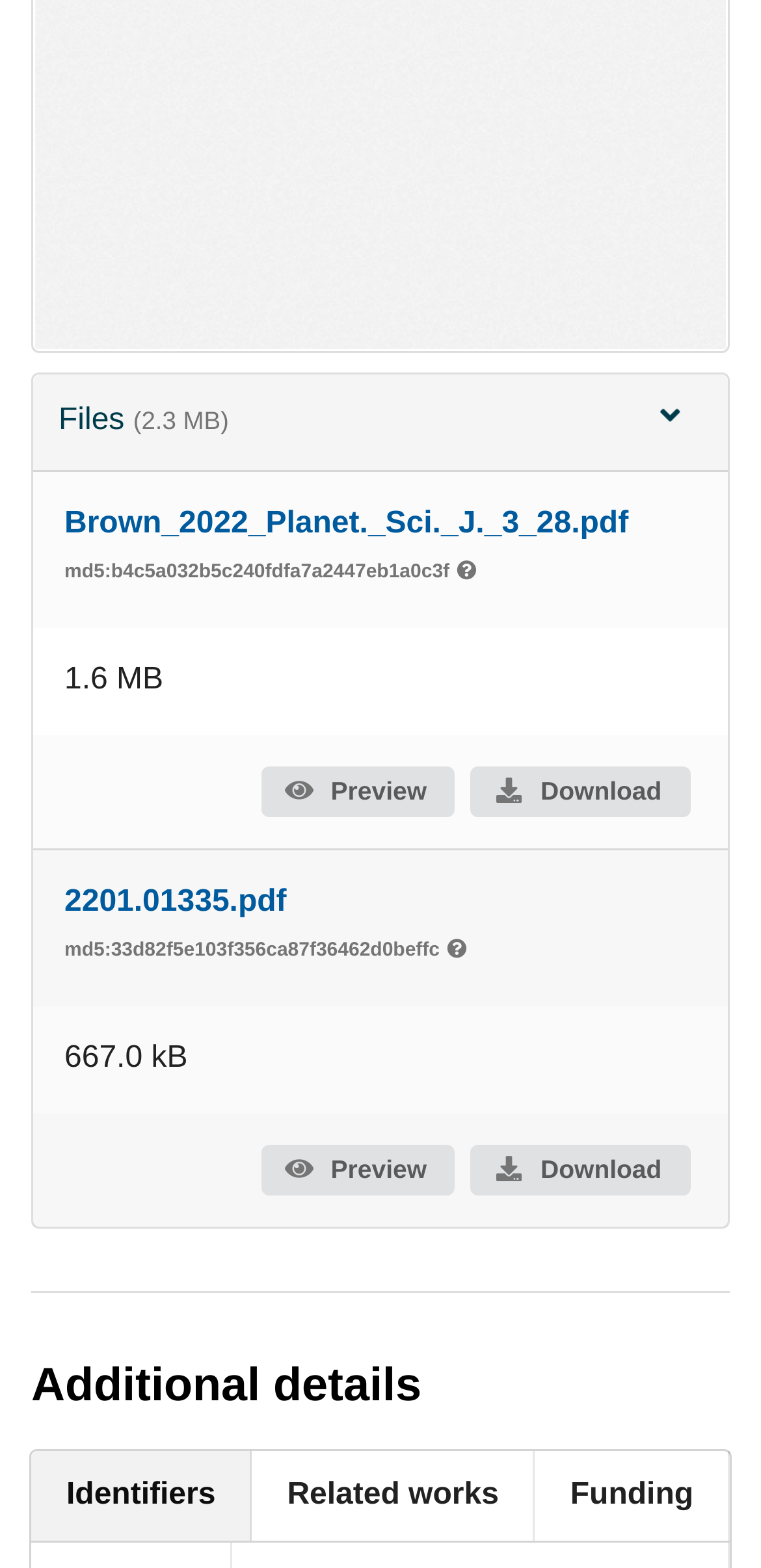Using the element description 2201.01335.pdf, predict the bounding box coordinates for the UI element. Provide the coordinates in (top-left x, top-left y, bottom-right x, bottom-right y) format with values ranging from 0 to 1.

[0.085, 0.565, 0.377, 0.586]